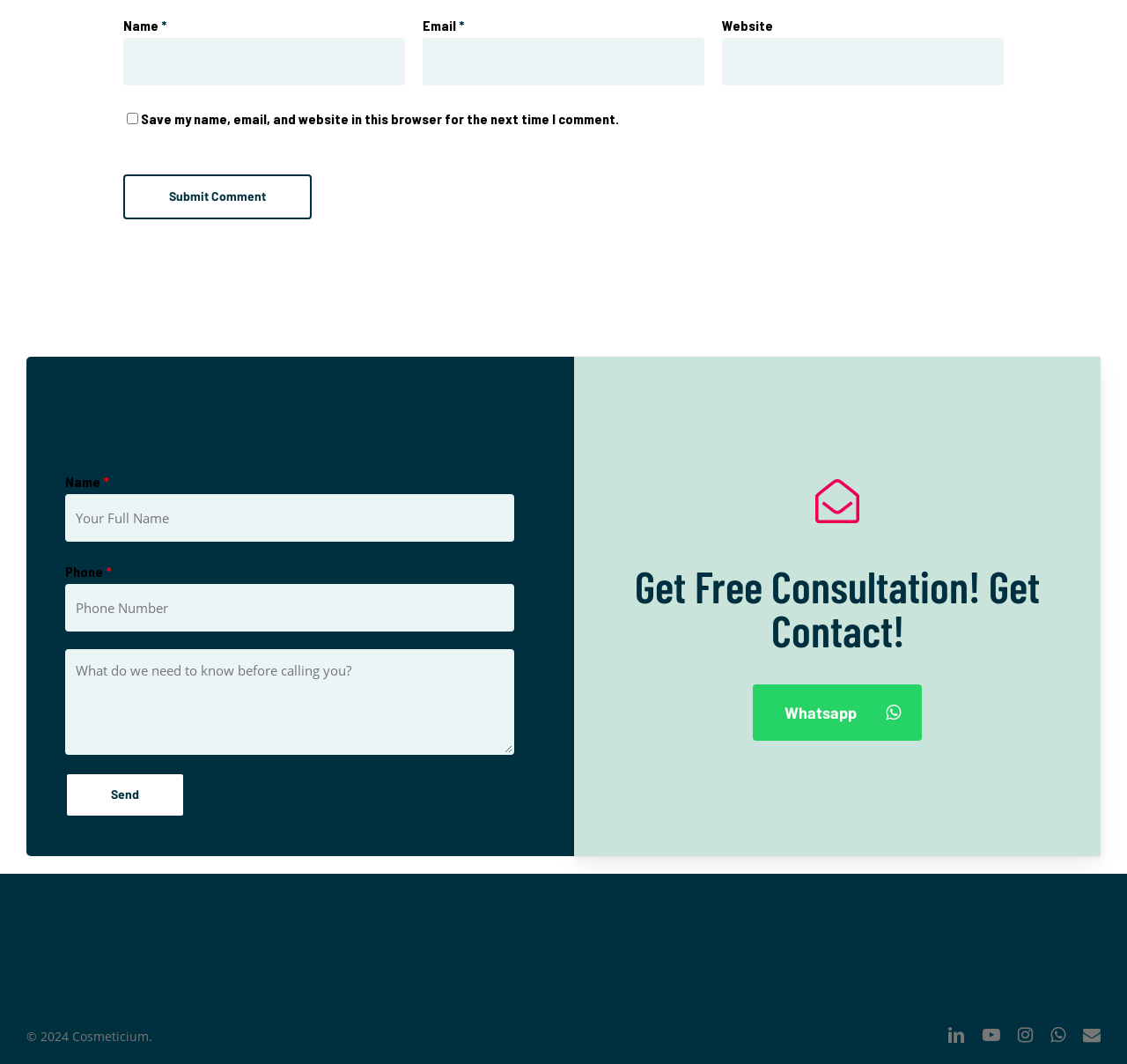Please find the bounding box coordinates of the section that needs to be clicked to achieve this instruction: "Enter your name".

[0.109, 0.036, 0.359, 0.08]